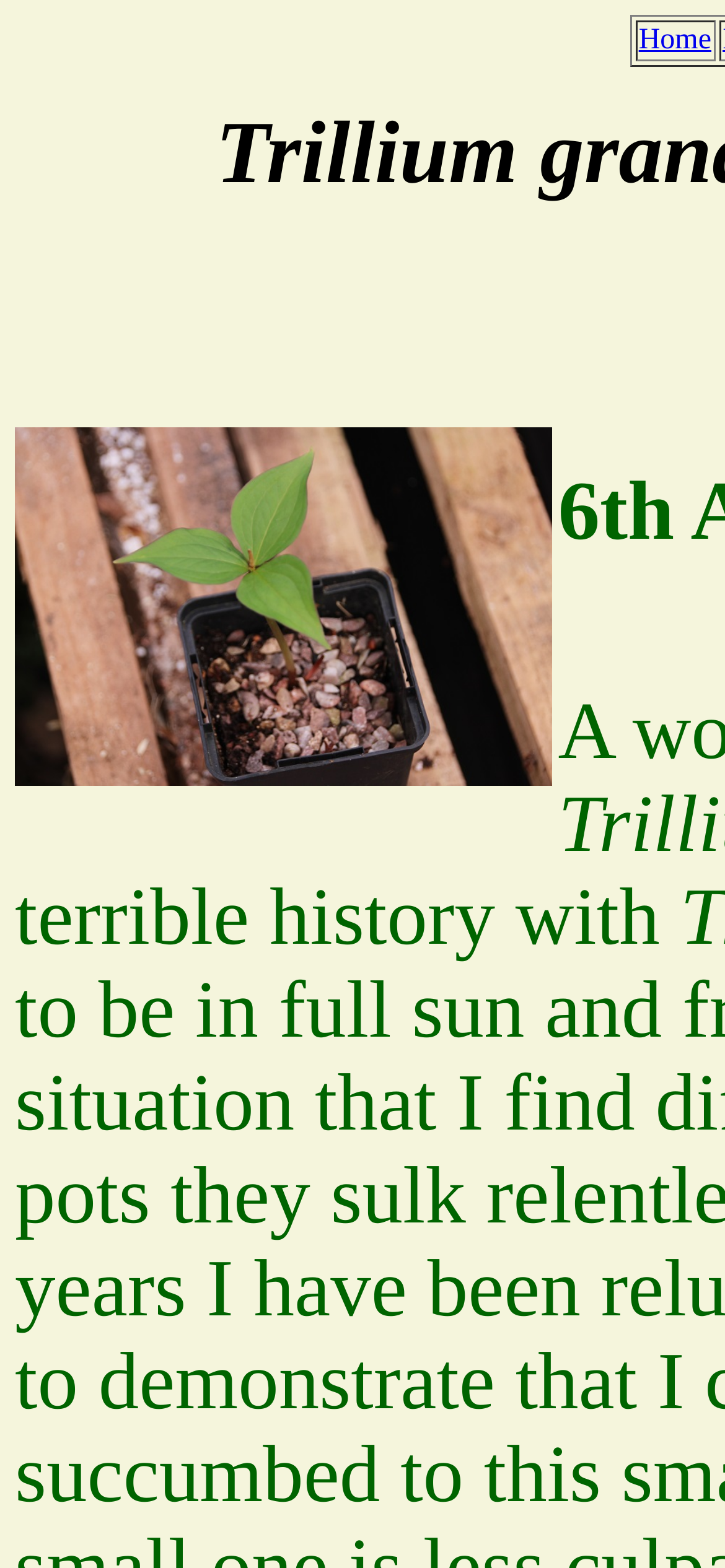Ascertain the bounding box coordinates for the UI element detailed here: "Home". The coordinates should be provided as [left, top, right, bottom] with each value being a float between 0 and 1.

[0.881, 0.015, 0.981, 0.036]